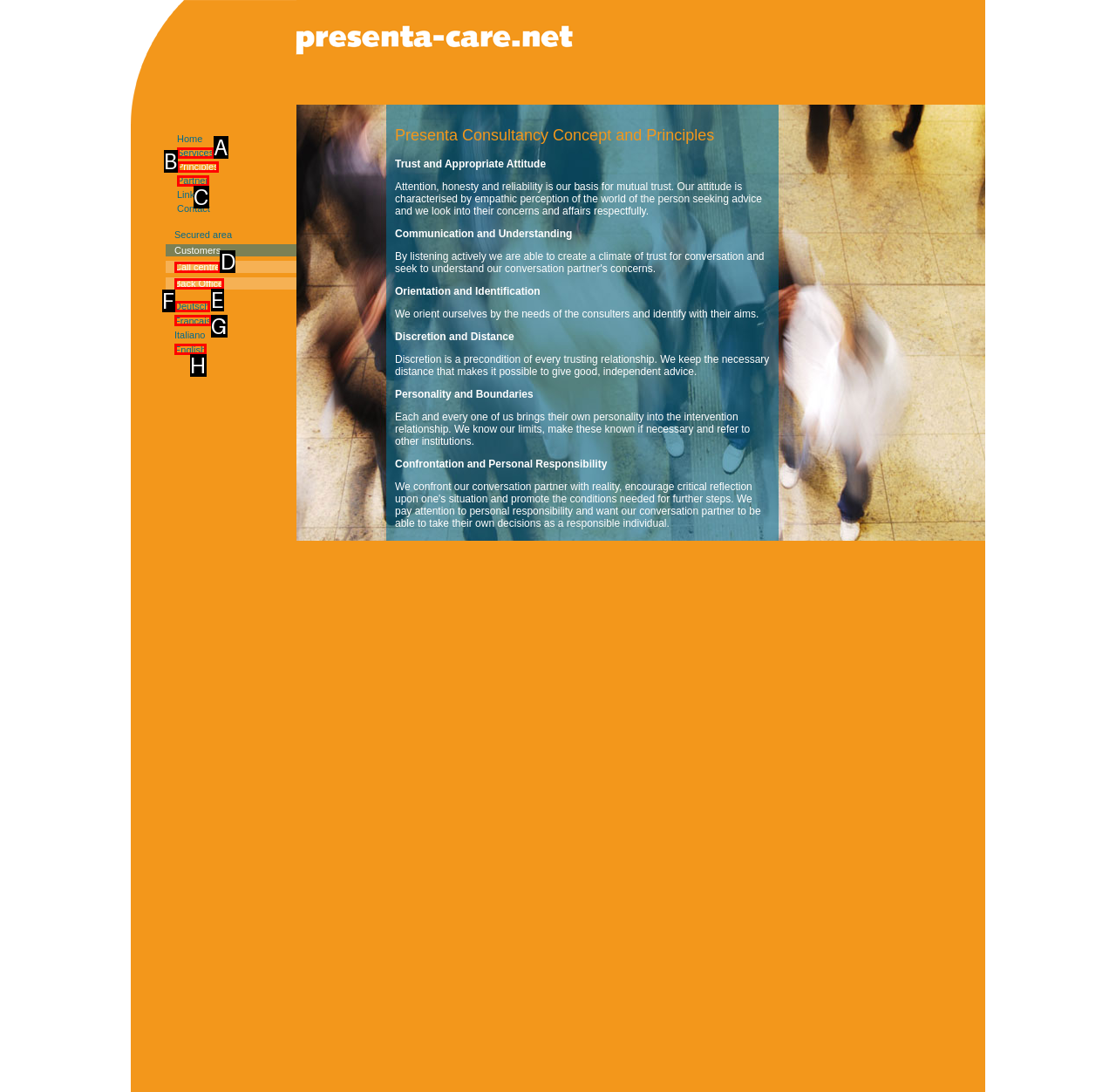Pick the HTML element that corresponds to the description: Call centre
Answer with the letter of the correct option from the given choices directly.

D